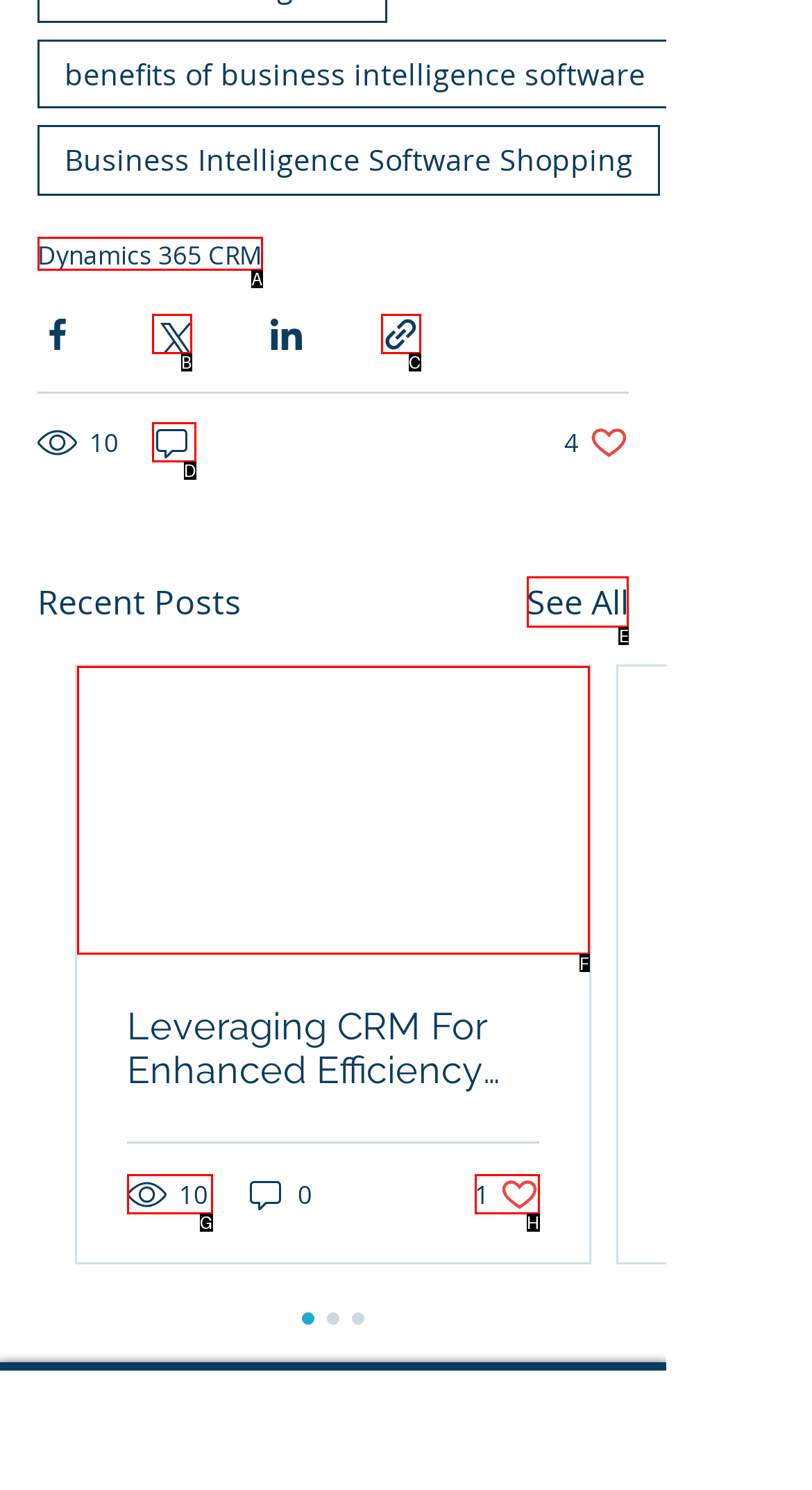Select the proper HTML element to perform the given task: Click on the link to see all recent posts Answer with the corresponding letter from the provided choices.

E